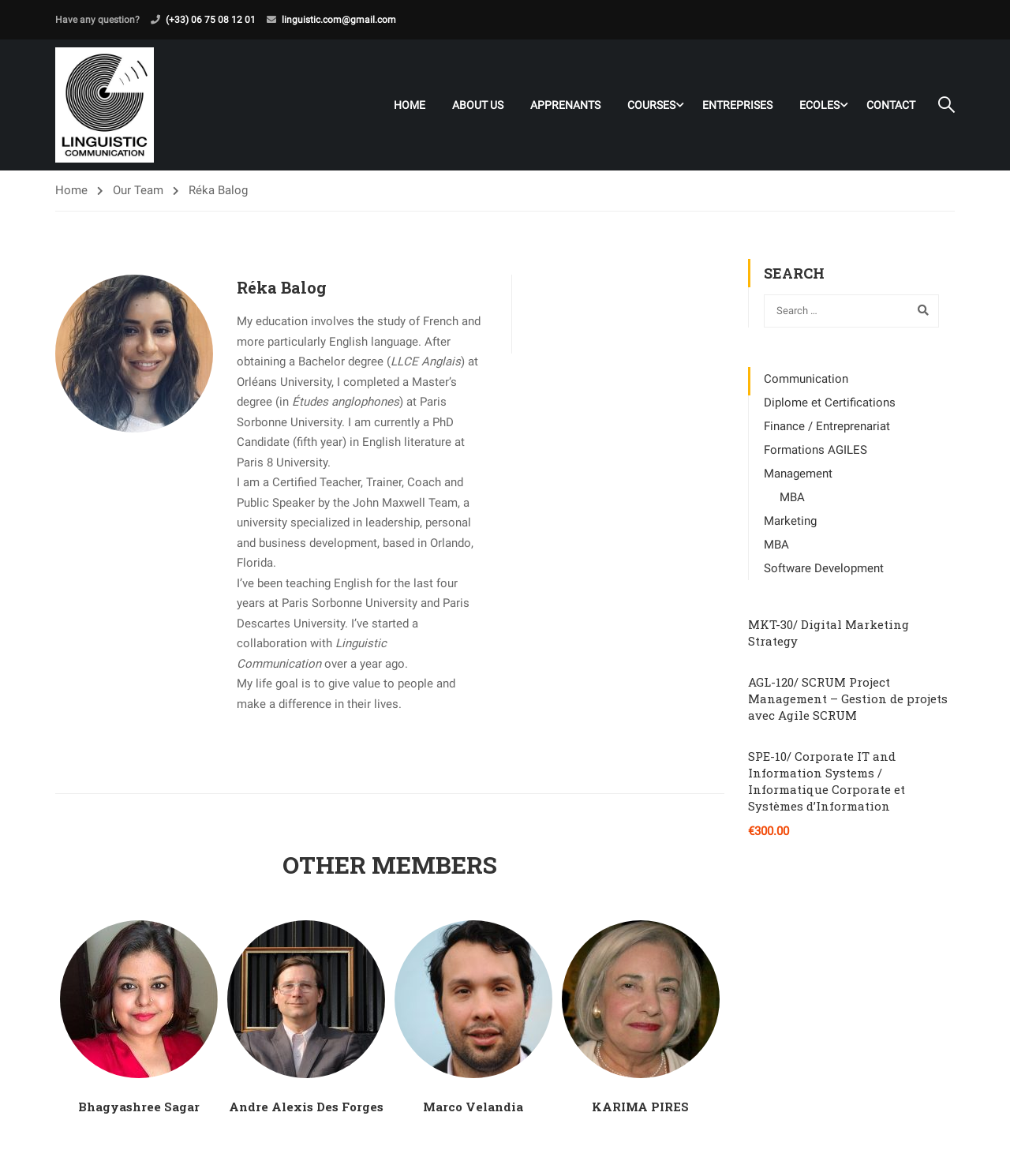Illustrate the webpage with a detailed description.

This webpage is about Réka Balog, a linguistic communication expert. At the top, there is a header section with a title "Réka Balog – Linguistic Communication" and a navigation menu with links to "HOME", "ABOUT US", "APPRENANTS", "COURSES", "ENTREPRISES", "ECOLES", and "CONTACT". Below the header, there is a section with a phone number and an email address.

The main content of the page is divided into two columns. The left column has a profile picture of Réka Balog, followed by a heading with her name, and a brief biography that describes her education and experience in teaching English. The biography is divided into several paragraphs, with headings and text that describe her background, certifications, and goals.

The right column has a section with a heading "OTHER MEMBERS", which lists four team members with their names, images, and links to their profiles. Below this section, there are several links to courses and certifications, including "Communication", "Diplome et Certifications", "Finance / Entreprenariat", and others. Each link has a brief description and a price tag.

At the bottom of the page, there is a search bar with a button to search for courses or certifications. There are also several social media links and a button to contact Réka Balog.